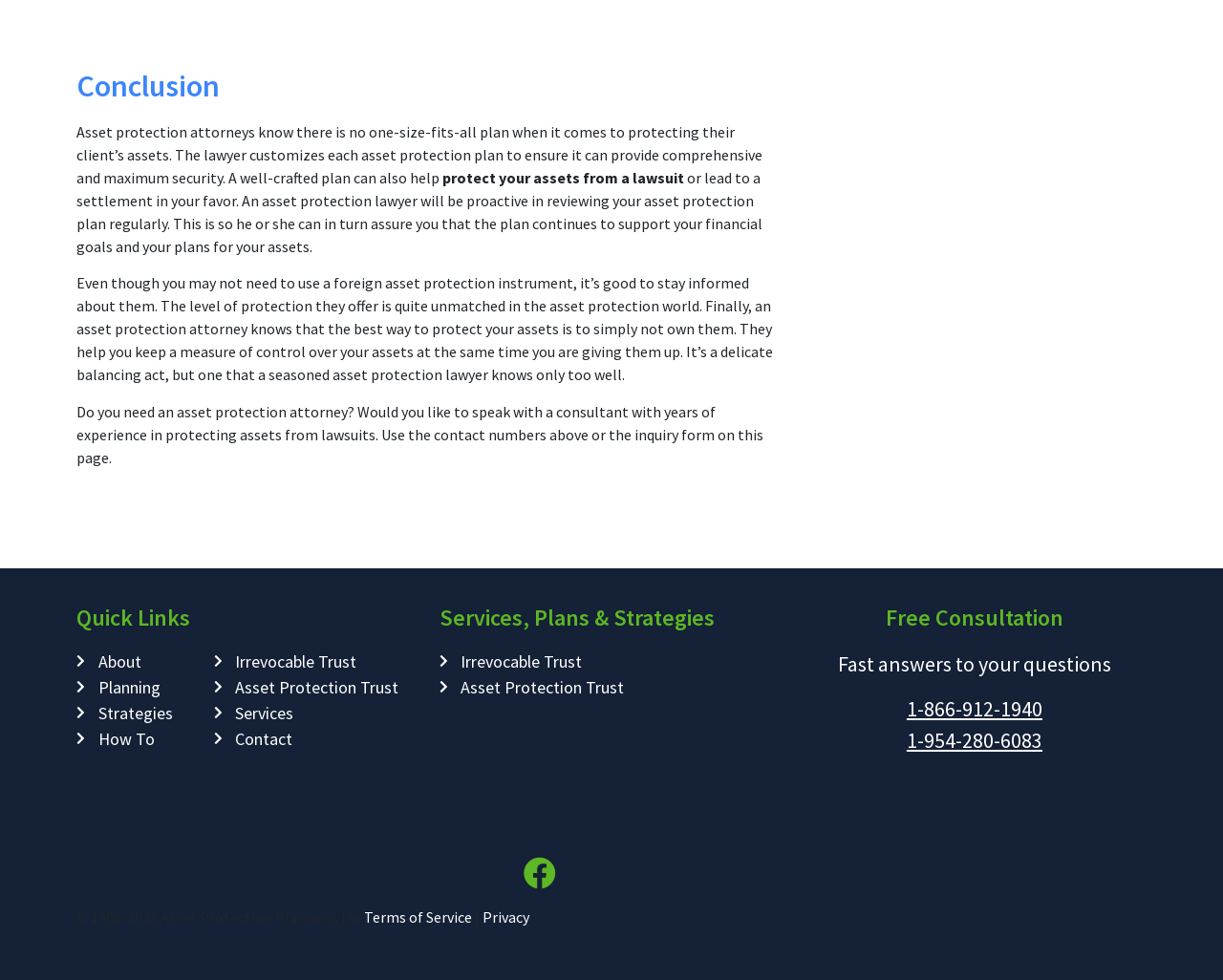Please give a one-word or short phrase response to the following question: 
What is the name of the trust mentioned on the webpage?

Irrevocable Trust